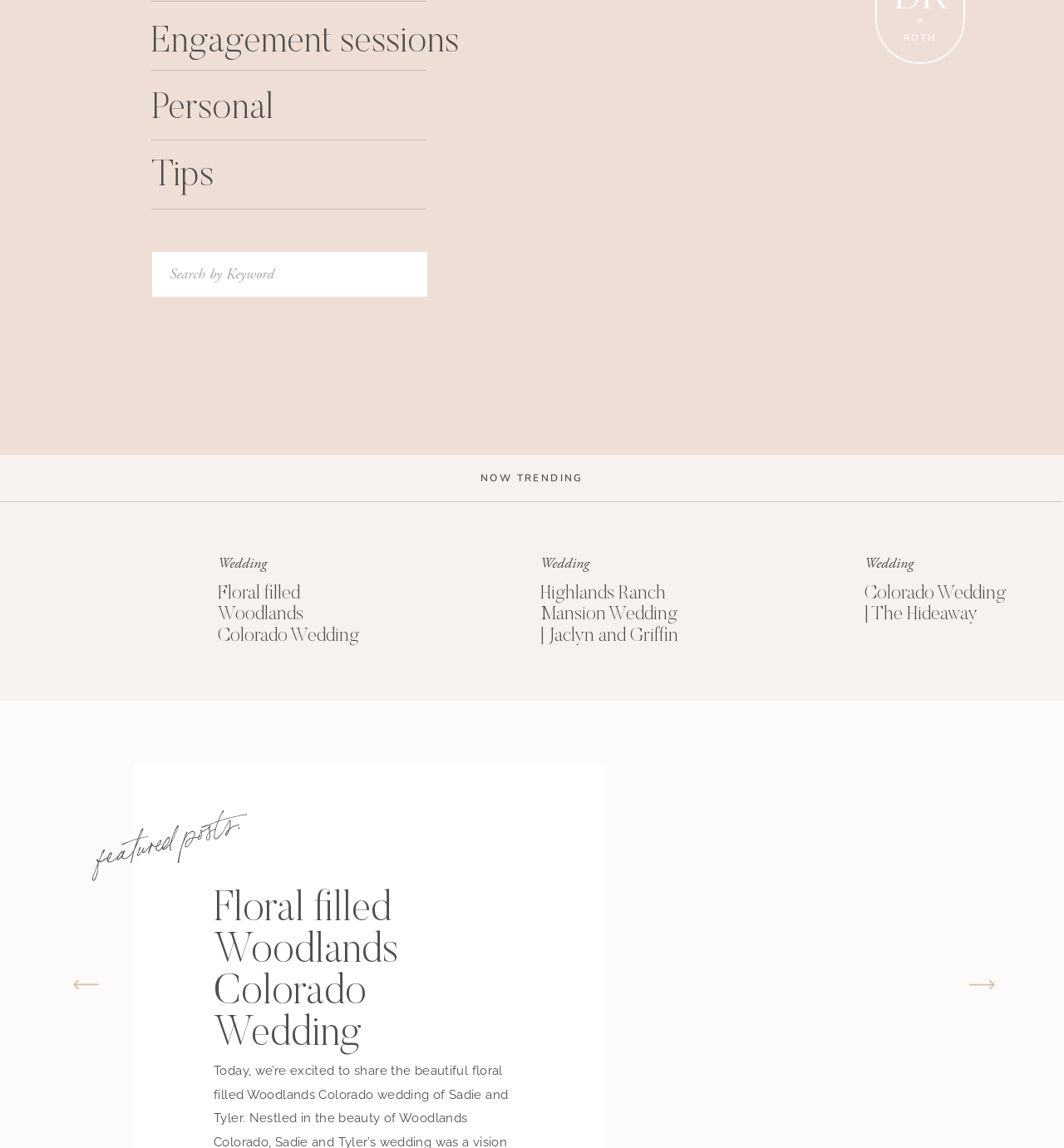Identify the bounding box for the UI element described as: "now trending". Ensure the coordinates are four float numbers between 0 and 1, formatted as [left, top, right, bottom].

[0.448, 0.41, 0.552, 0.42]